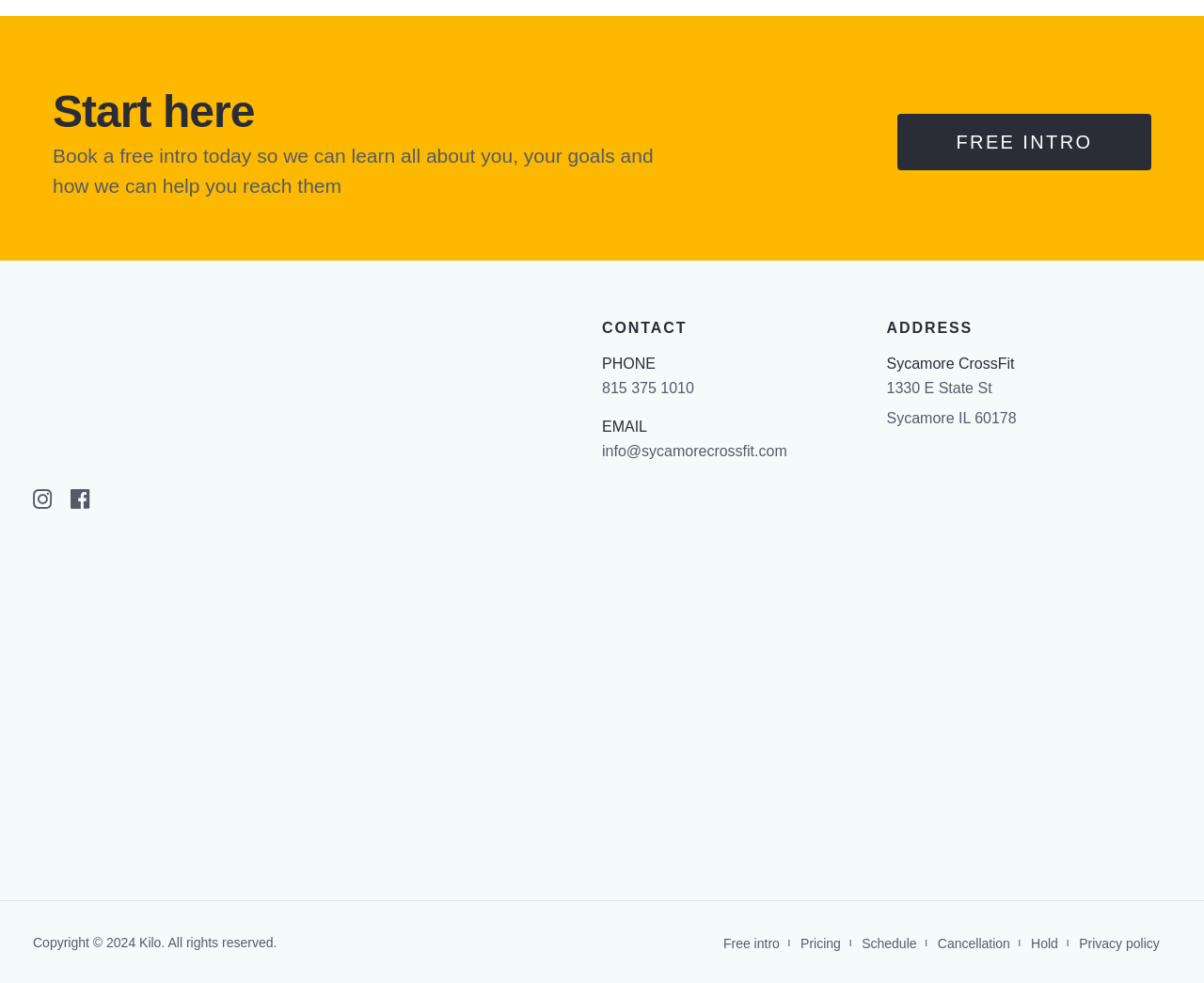What is the phone number of Sycamore CrossFit?
Please give a detailed and thorough answer to the question, covering all relevant points.

The phone number of Sycamore CrossFit can be found in the footer section of the webpage, under the 'CONTACT' section, where it is listed as 'PHONE' with the number '815 375 1010'.